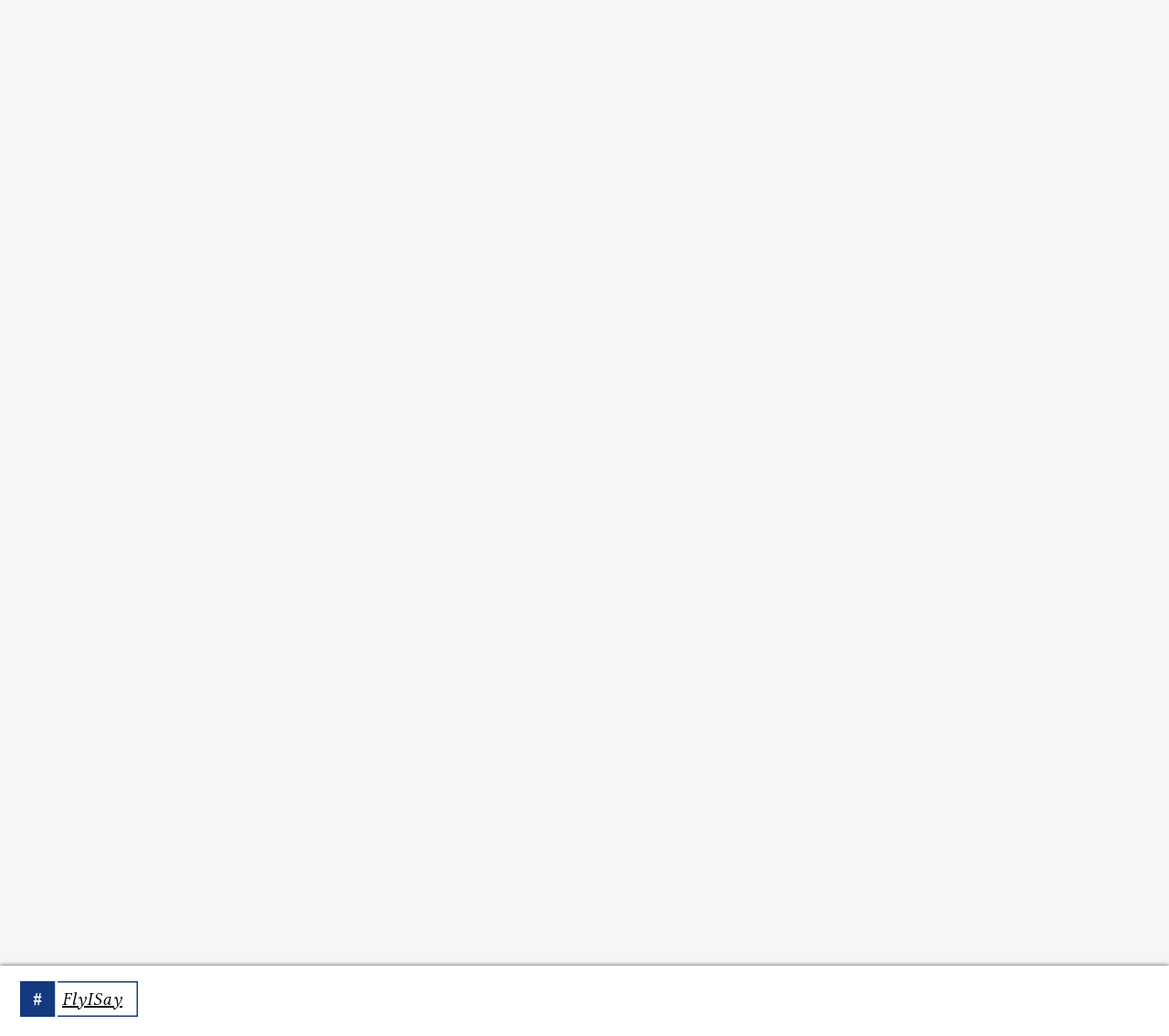What is the function of the button with the 'Pick A Mood' text? Please answer the question using a single word or phrase based on the image.

Submit search